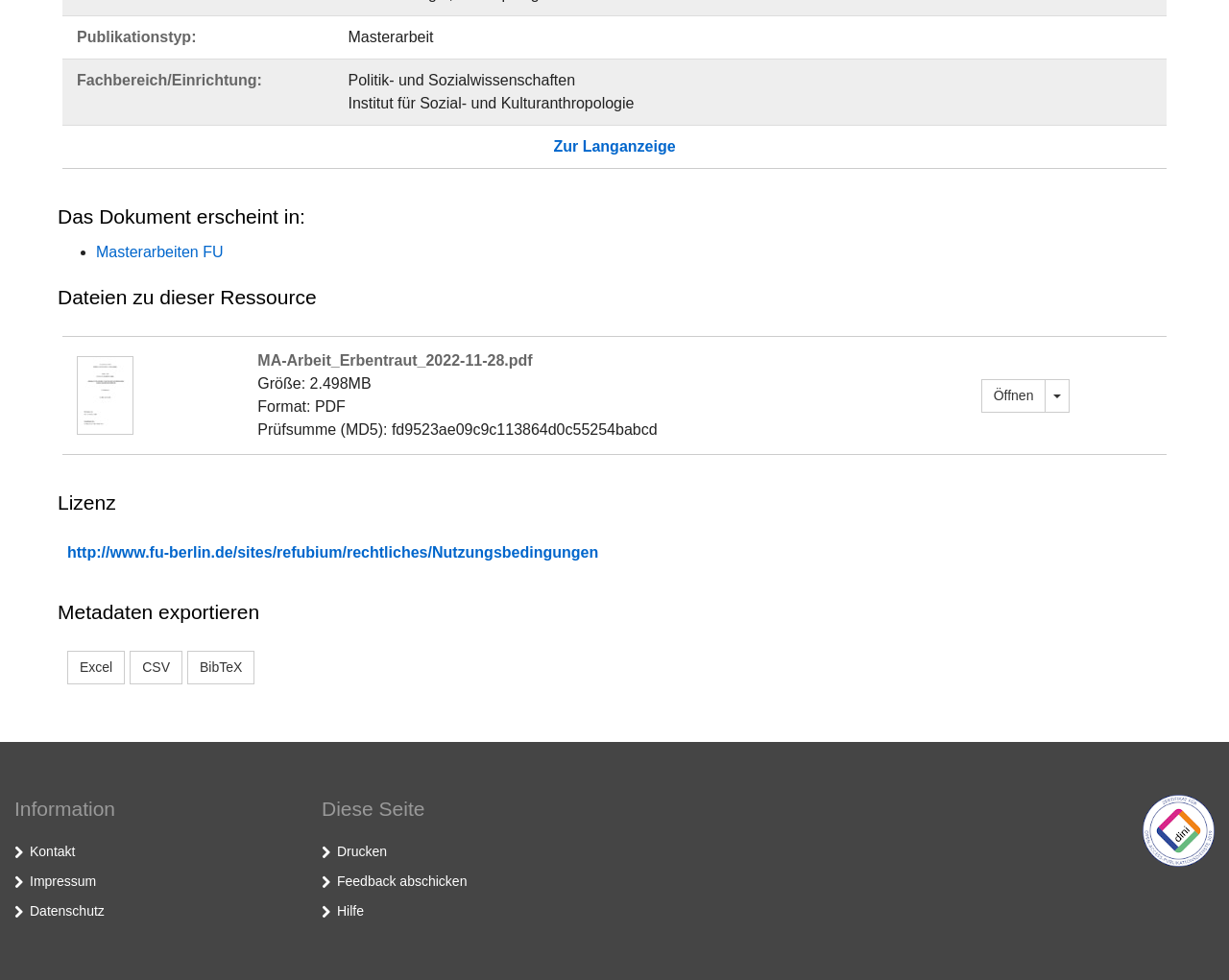Find the bounding box coordinates of the element you need to click on to perform this action: 'Open the document'. The coordinates should be represented by four float values between 0 and 1, in the format [left, top, right, bottom].

[0.798, 0.386, 0.851, 0.421]